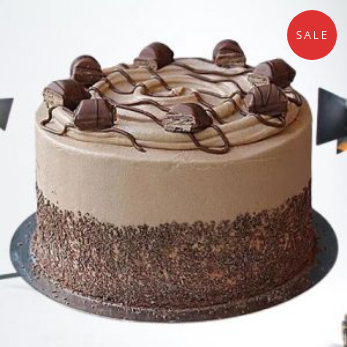What is the purpose of the 'SALE' badge?
Please use the image to deliver a detailed and complete answer.

The 'SALE' badge in the top right corner of the image suggests that the Cream Coffee Cake is currently on sale, making it a fantastic deal for customers who want to purchase it.